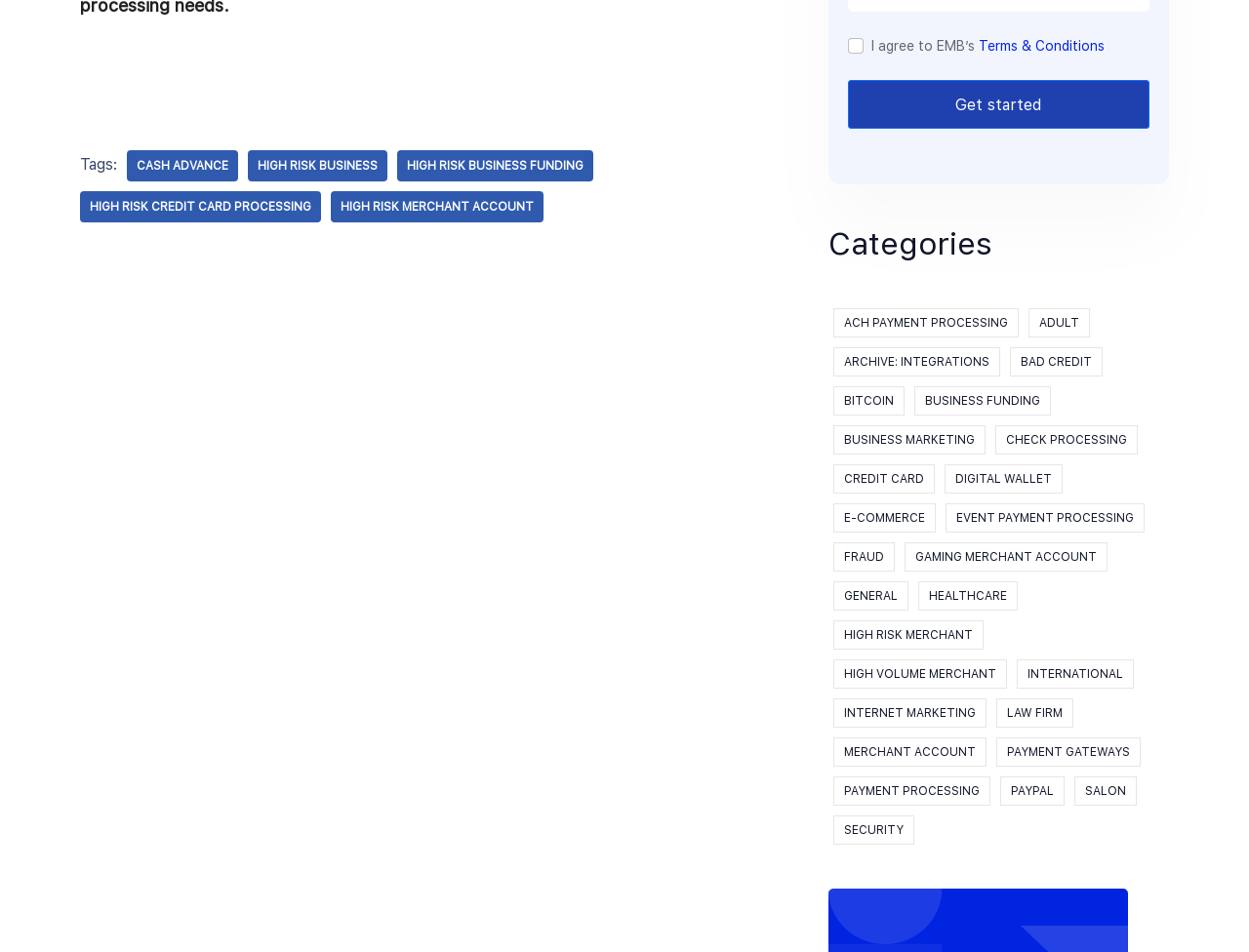Use the information in the screenshot to answer the question comprehensively: What is the category of 'ACH PAYMENT PROCESSING'?

The link 'ACH PAYMENT PROCESSING' is located under the static text 'Categories', which suggests that it is a category or a subcategory of payment processing.